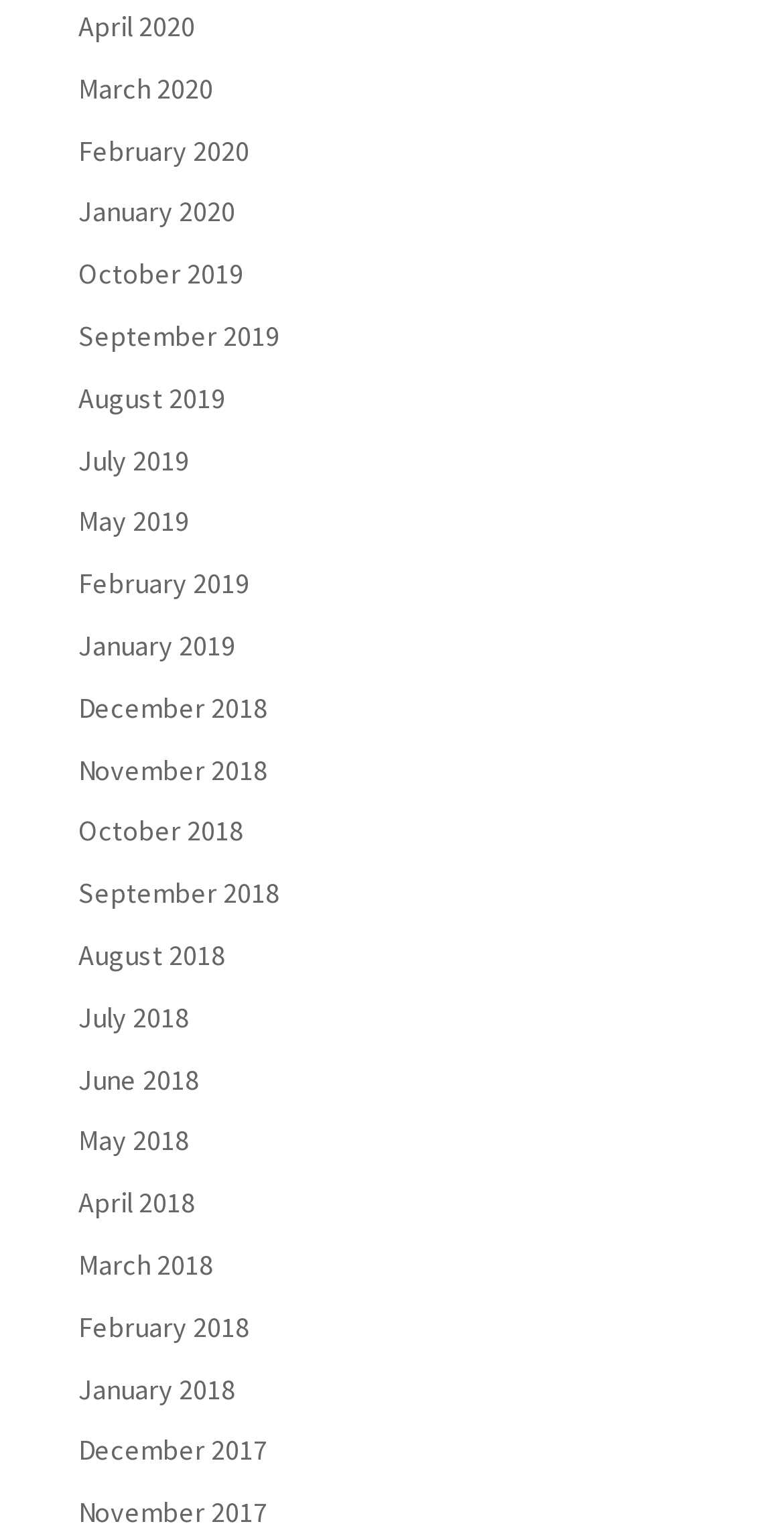Answer the question below in one word or phrase:
How many months are listed in 2019?

5